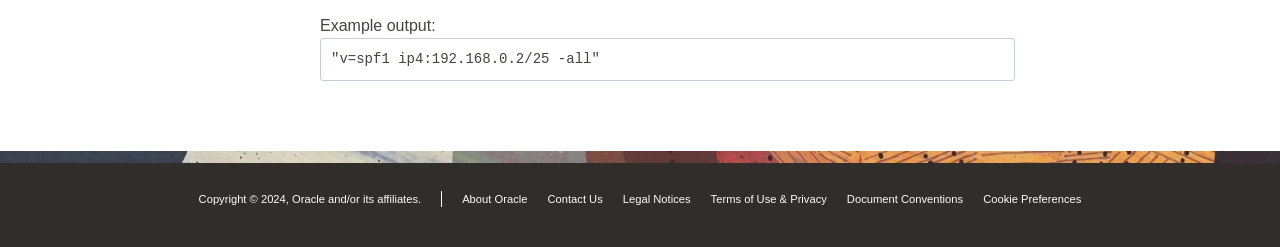Identify the bounding box coordinates of the part that should be clicked to carry out this instruction: "Open IAM with Identity Domains".

[0.031, 0.232, 0.219, 0.355]